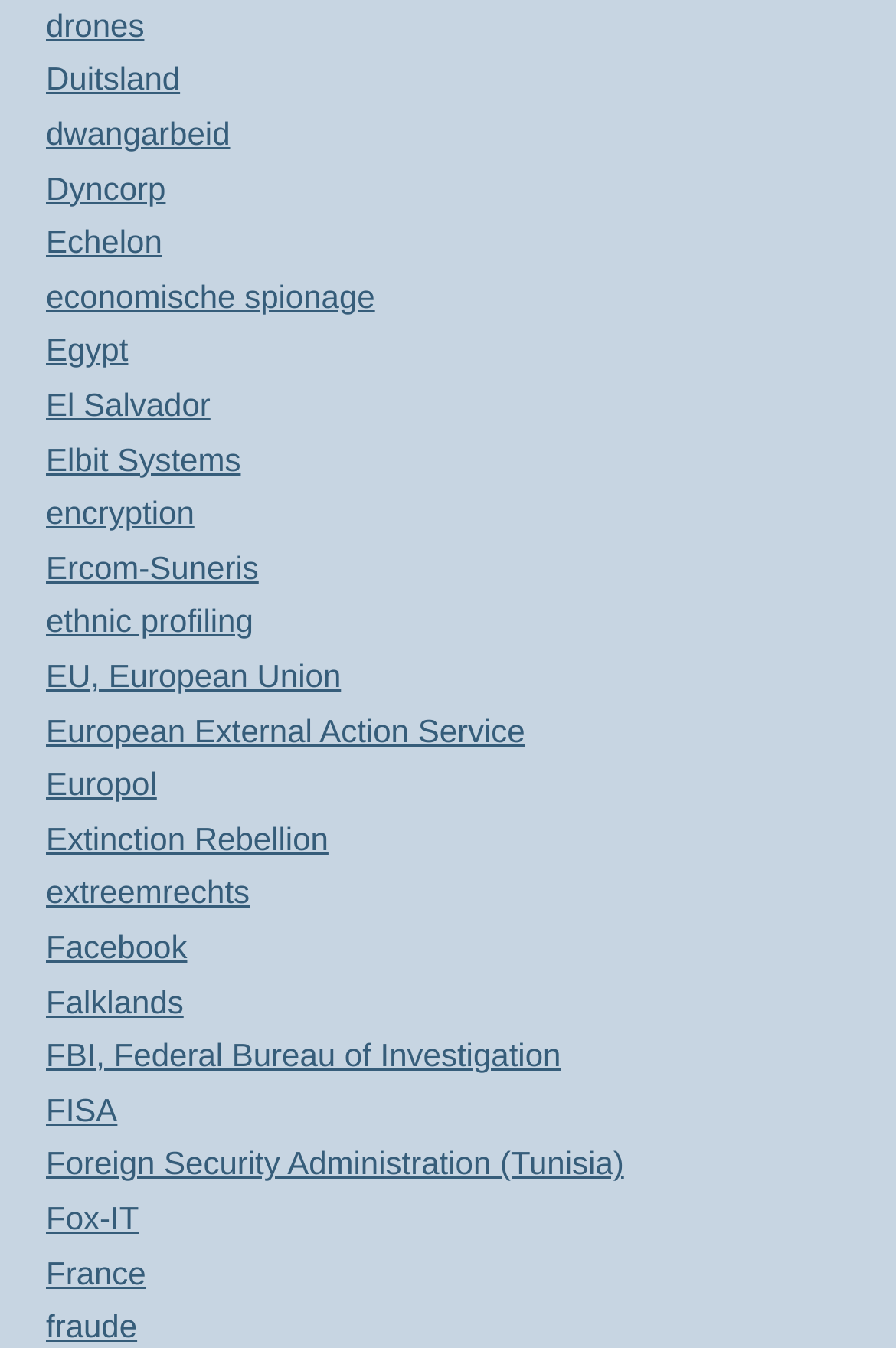Find the bounding box coordinates of the element to click in order to complete this instruction: "learn about encryption". The bounding box coordinates must be four float numbers between 0 and 1, denoted as [left, top, right, bottom].

[0.051, 0.367, 0.217, 0.394]